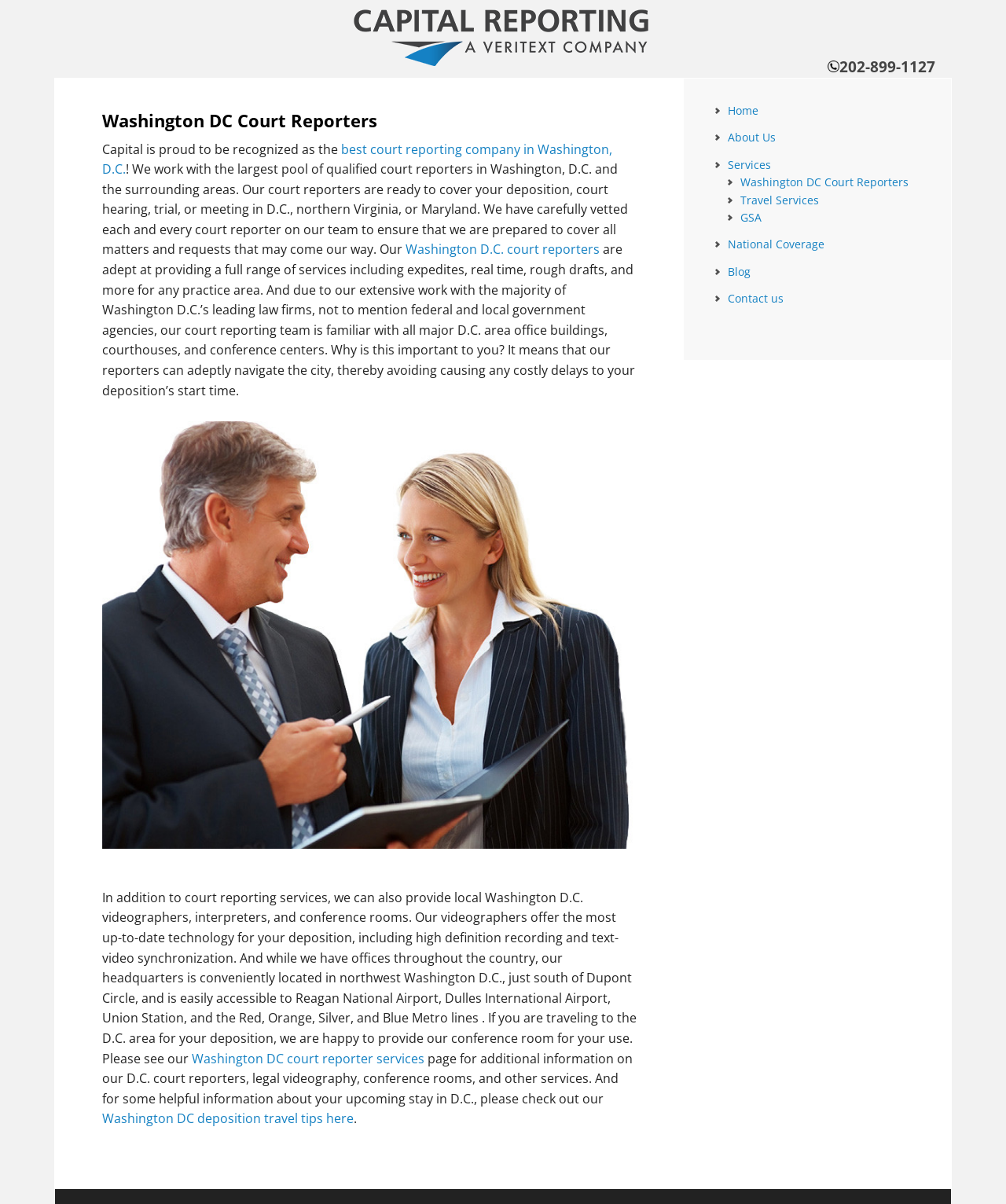Extract the bounding box coordinates for the UI element described by the text: "Blog". The coordinates should be in the form of [left, top, right, bottom] with values between 0 and 1.

[0.723, 0.219, 0.746, 0.232]